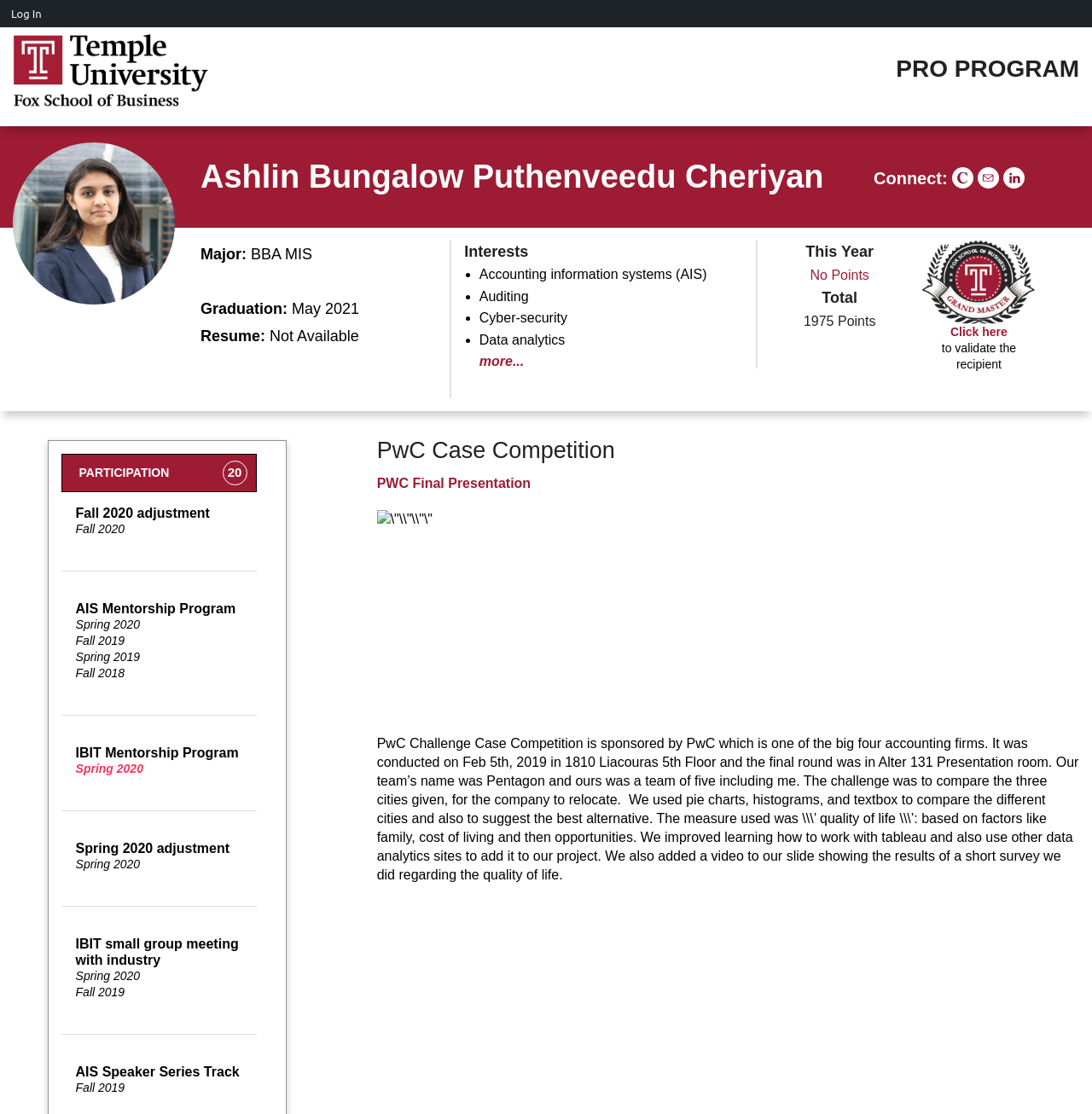What is the total number of points Ashlin Bungalow Puthenveedu Cheriyan has?
Based on the screenshot, provide a one-word or short-phrase response.

1975 Points